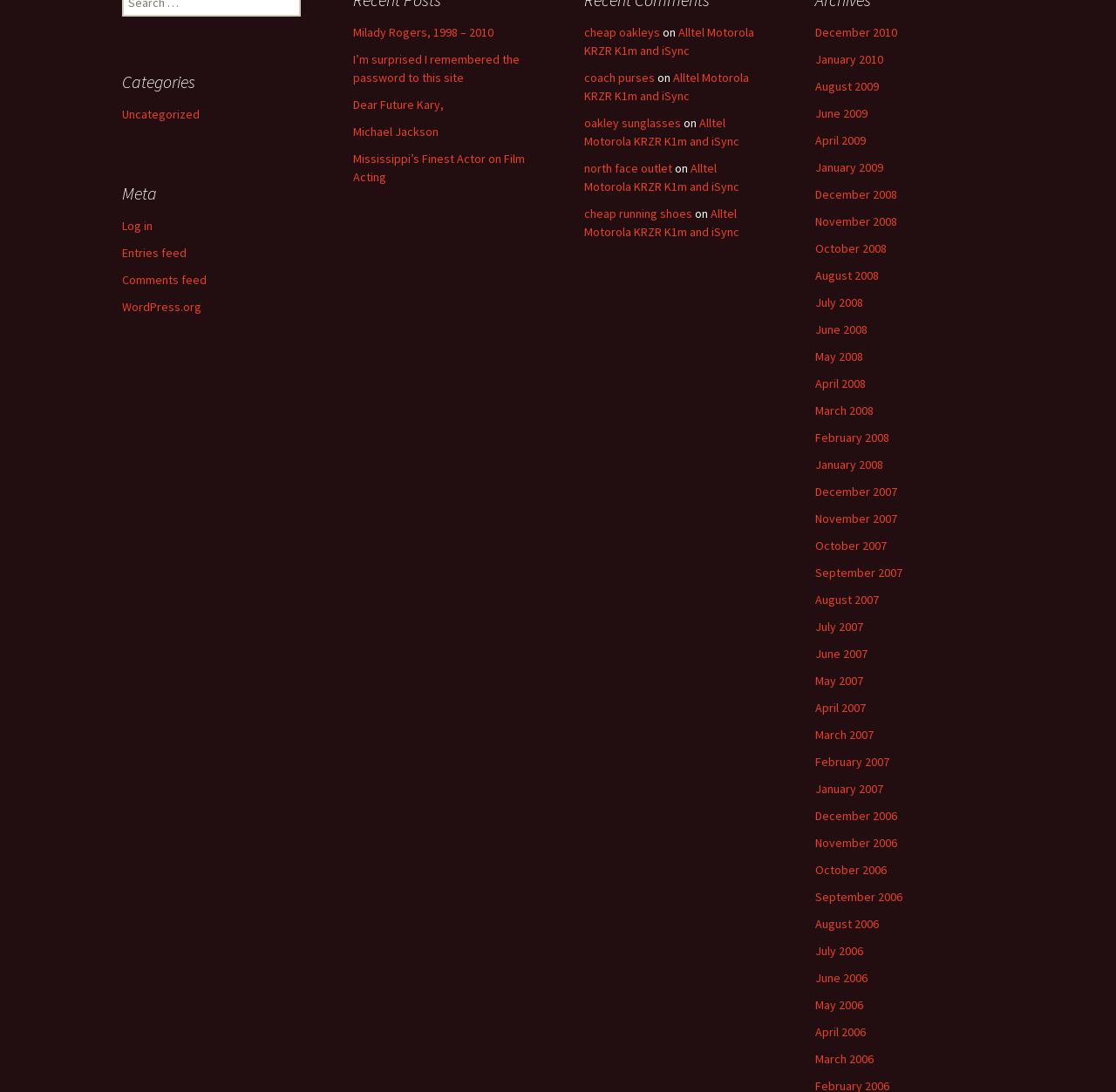Please specify the bounding box coordinates of the clickable region to carry out the following instruction: "Visit the 'December 2010' archive". The coordinates should be four float numbers between 0 and 1, in the format [left, top, right, bottom].

[0.73, 0.023, 0.804, 0.037]